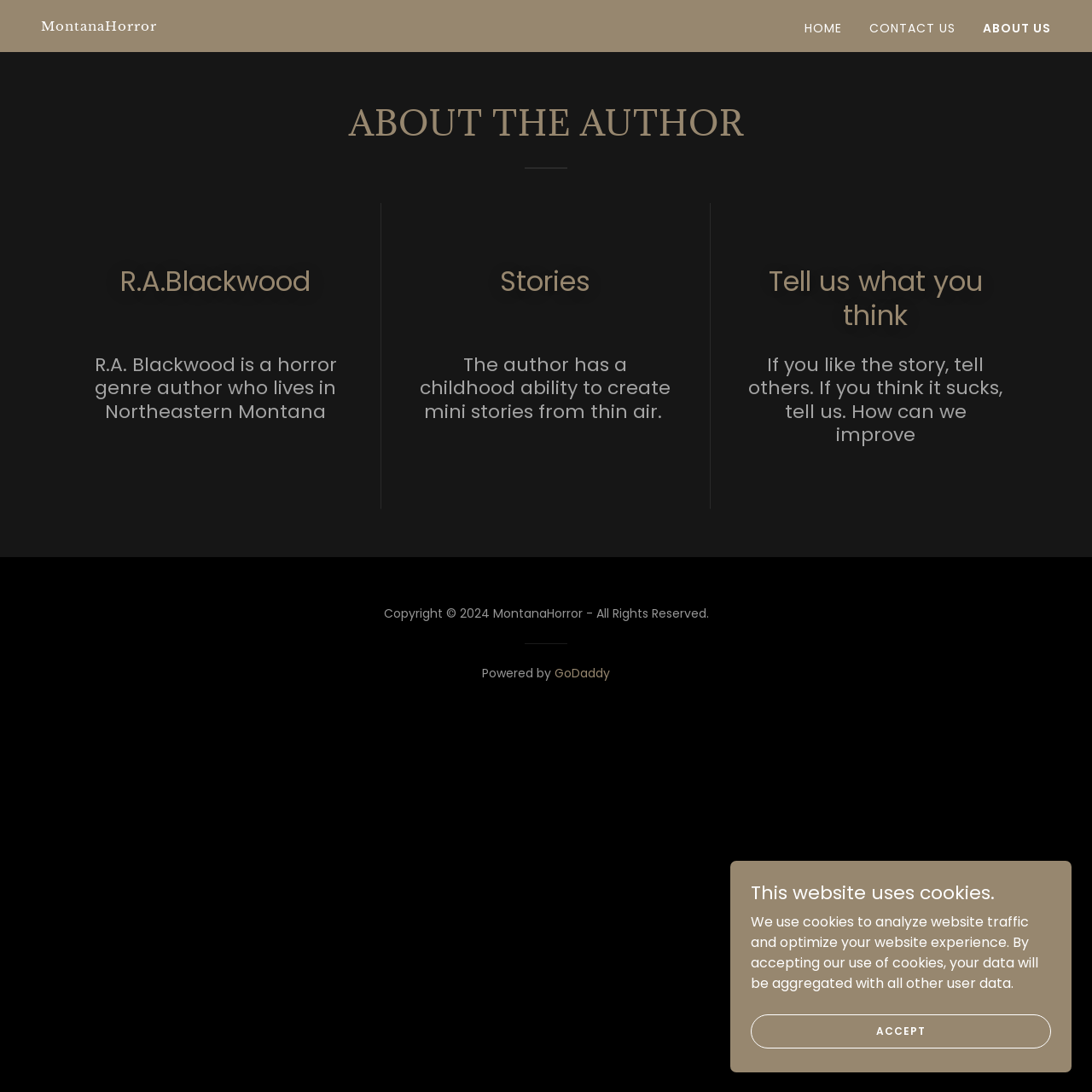What is the name of the company that powers the website?
Please craft a detailed and exhaustive response to the question.

The answer can be found by looking at the static text 'Powered by' and the link 'GoDaddy' which suggests that GoDaddy is the company that powers the website.